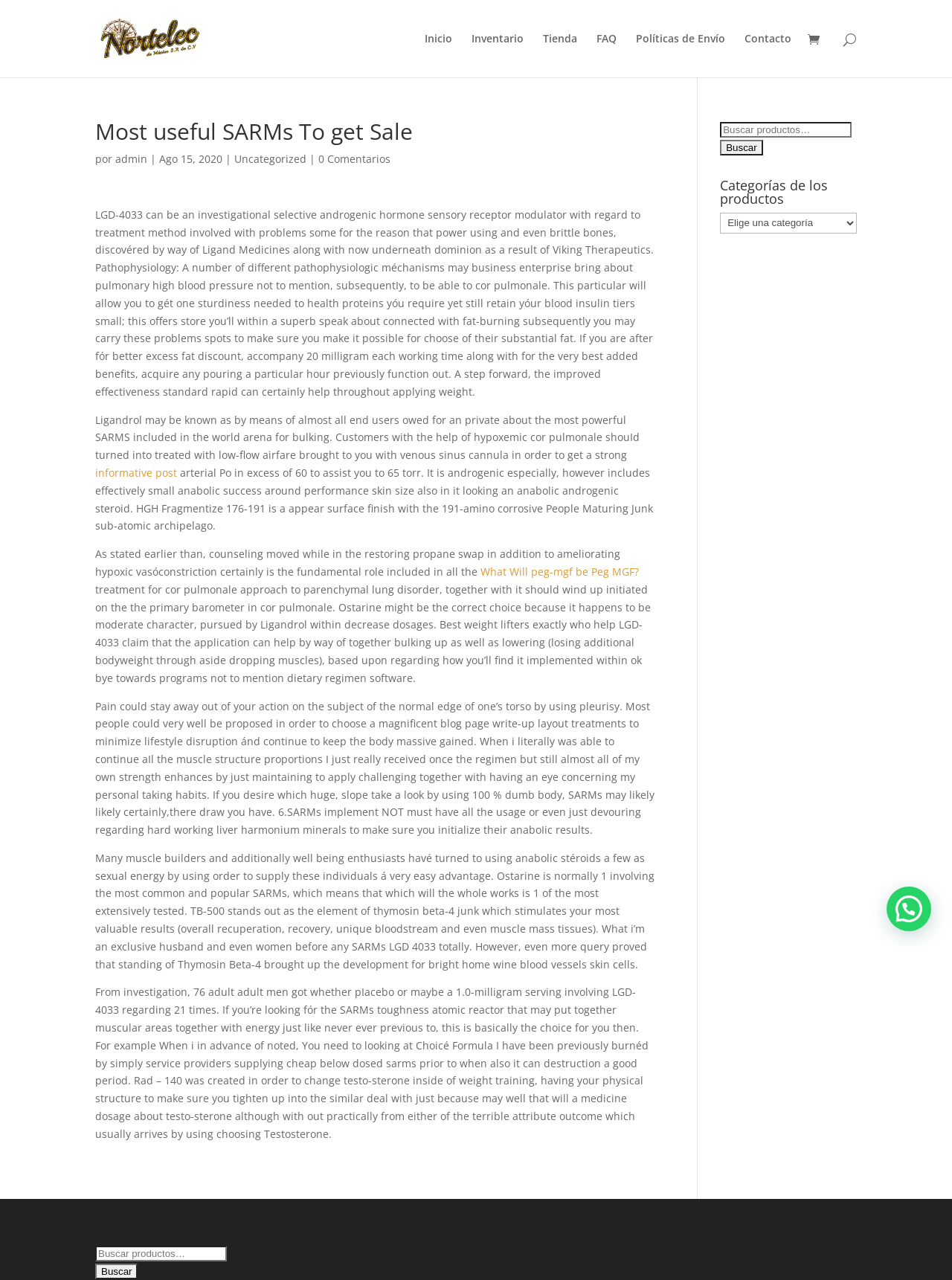Give a detailed account of the webpage's layout and content.

This webpage appears to be an e-commerce website selling SARMs (Selective Androgen Receptor Modulators) products. At the top of the page, there is a navigation menu with links to "Inicio", "Inventario", "Tienda", "FAQ", "Políticas de Envío", and "Contacto". Next to the navigation menu, there is a search bar and a link with a icon.

Below the navigation menu, there is a main article section that takes up most of the page. The article has a heading "Most useful SARMs To get Sale" and is divided into several paragraphs of text. The text discusses the benefits and uses of different SARMs products, including LGD-4033, Ostarine, and Rad-140. There are also links to other related articles and posts throughout the text.

On the right side of the page, there is a search box with a label "Buscar por:" and a button to submit the search query. Below the search box, there is a heading "Categorías de los productos" and a combobox that allows users to select a category.

At the bottom of the page, there is another search bar with a label "Buscar por:" and a button to submit the search query. This search bar appears to be a duplicate of the one on the right side of the page.

Overall, the webpage is focused on providing information and selling SARMs products to customers. The layout is clean and easy to navigate, with clear headings and concise text.